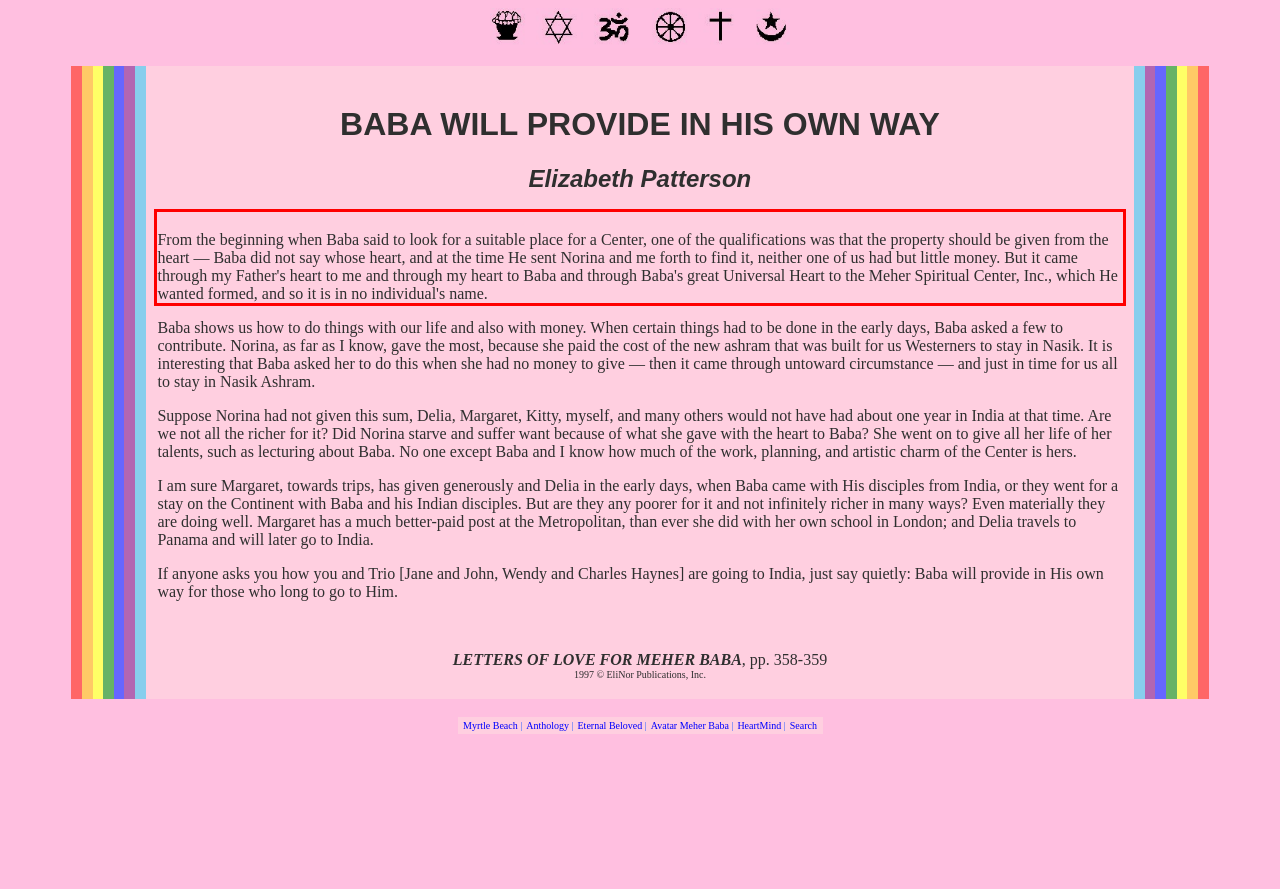Review the webpage screenshot provided, and perform OCR to extract the text from the red bounding box.

From the beginning when Baba said to look for a suitable place for a Center, one of the qualifications was that the property should be given from the heart — Baba did not say whose heart, and at the time He sent Norina and me forth to find it, neither one of us had but little money. But it came through my Father's heart to me and through my heart to Baba and through Baba's great Universal Heart to the Meher Spiritual Center, Inc., which He wanted formed, and so it is in no individual's name.